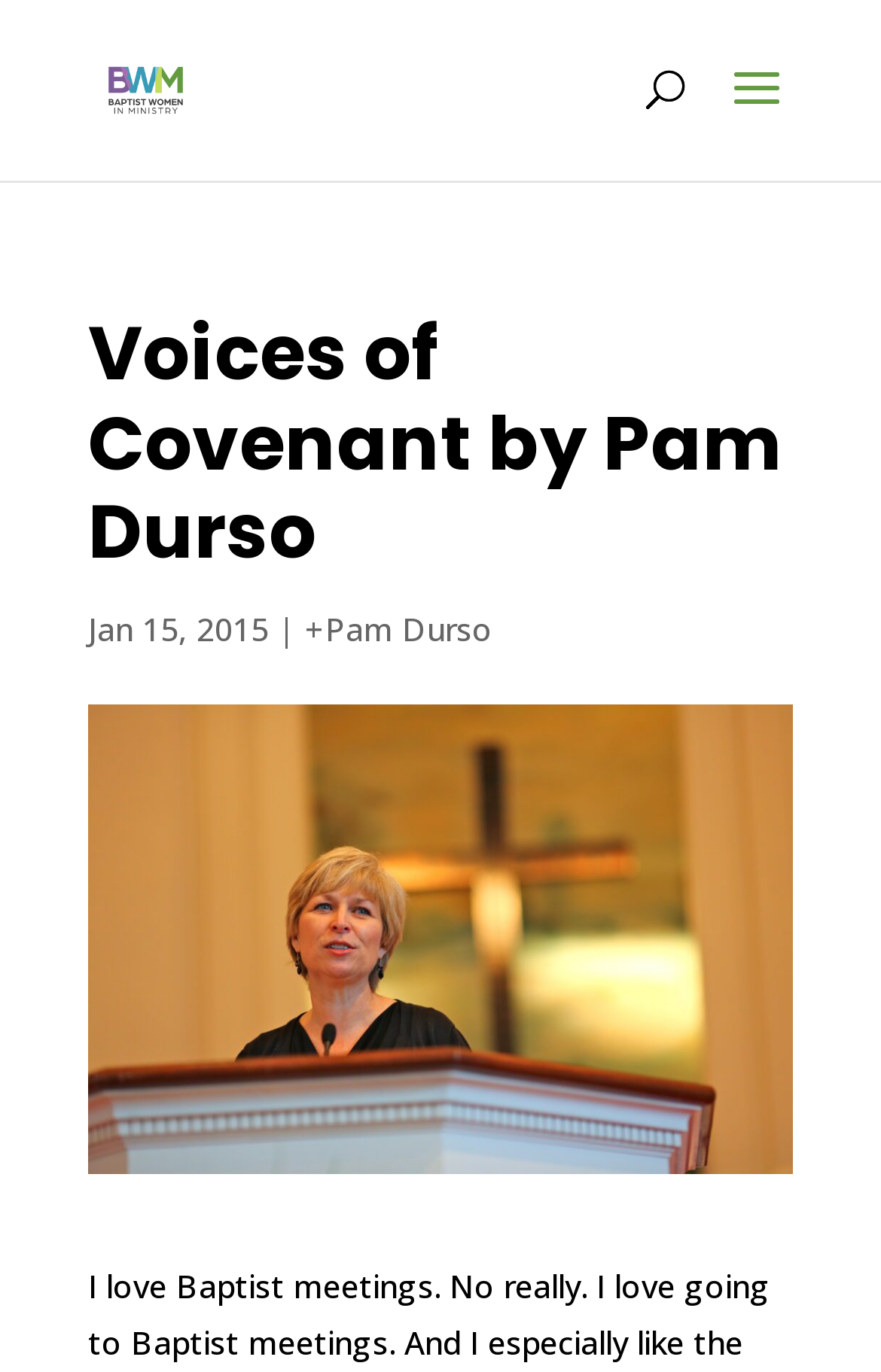Locate and extract the headline of this webpage.

Voices of Covenant by Pam Durso